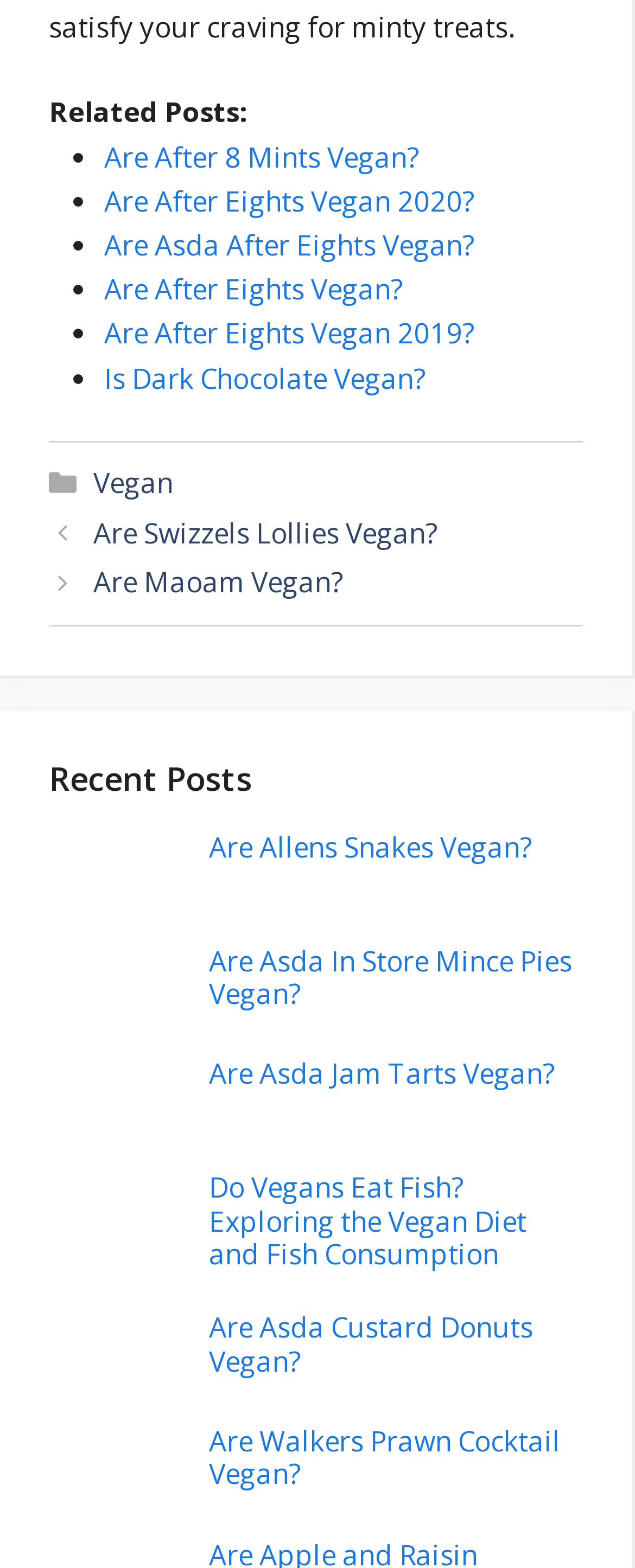Please give a concise answer to this question using a single word or phrase: 
How many figures are present in the 'Recent Posts' section?

5